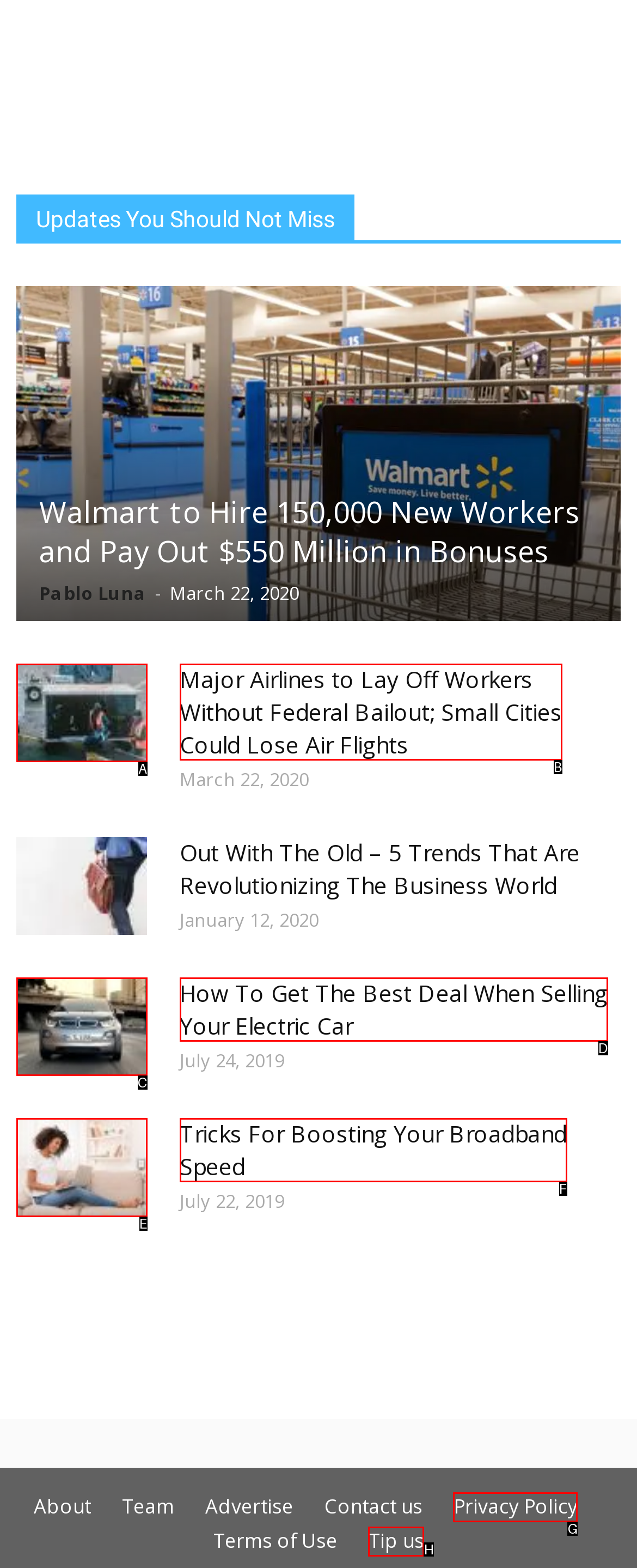Identify the HTML element you need to click to achieve the task: Get tips on boosting broadband speed. Respond with the corresponding letter of the option.

E